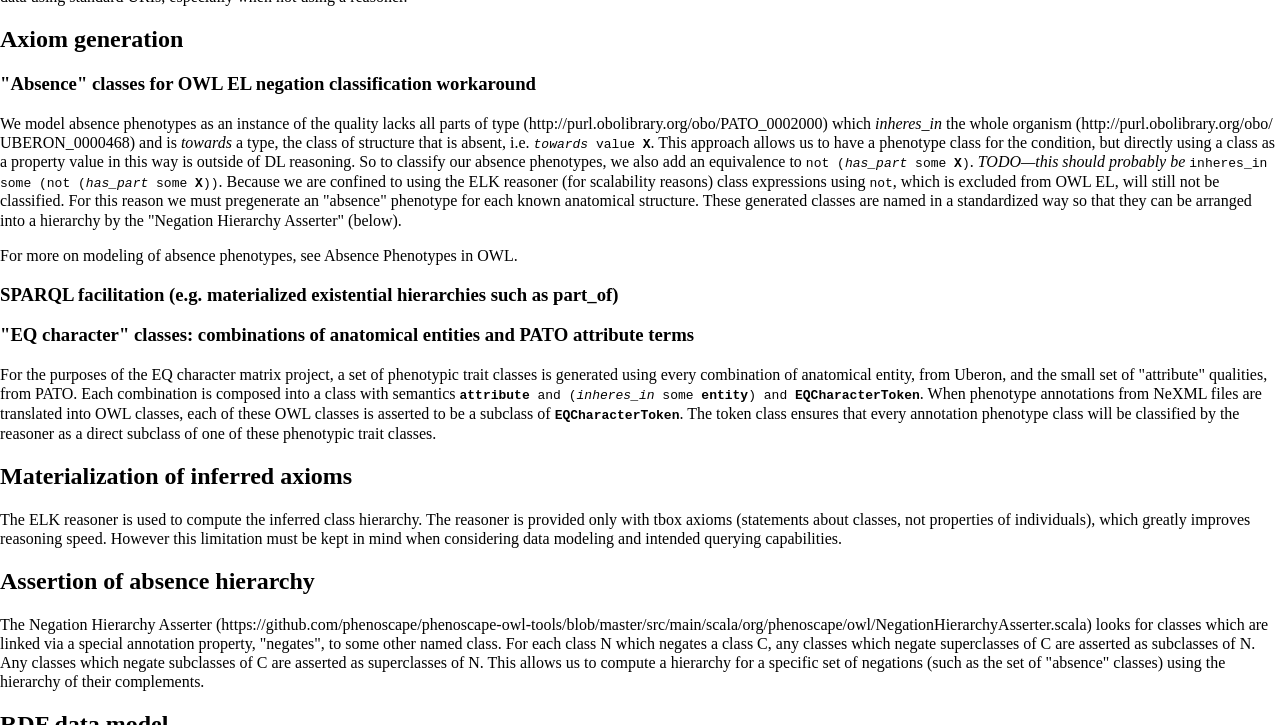Please answer the following question using a single word or phrase: 
What is the purpose of the Negation Hierarchy Asserter?

Compute a hierarchy for a specific set of negations